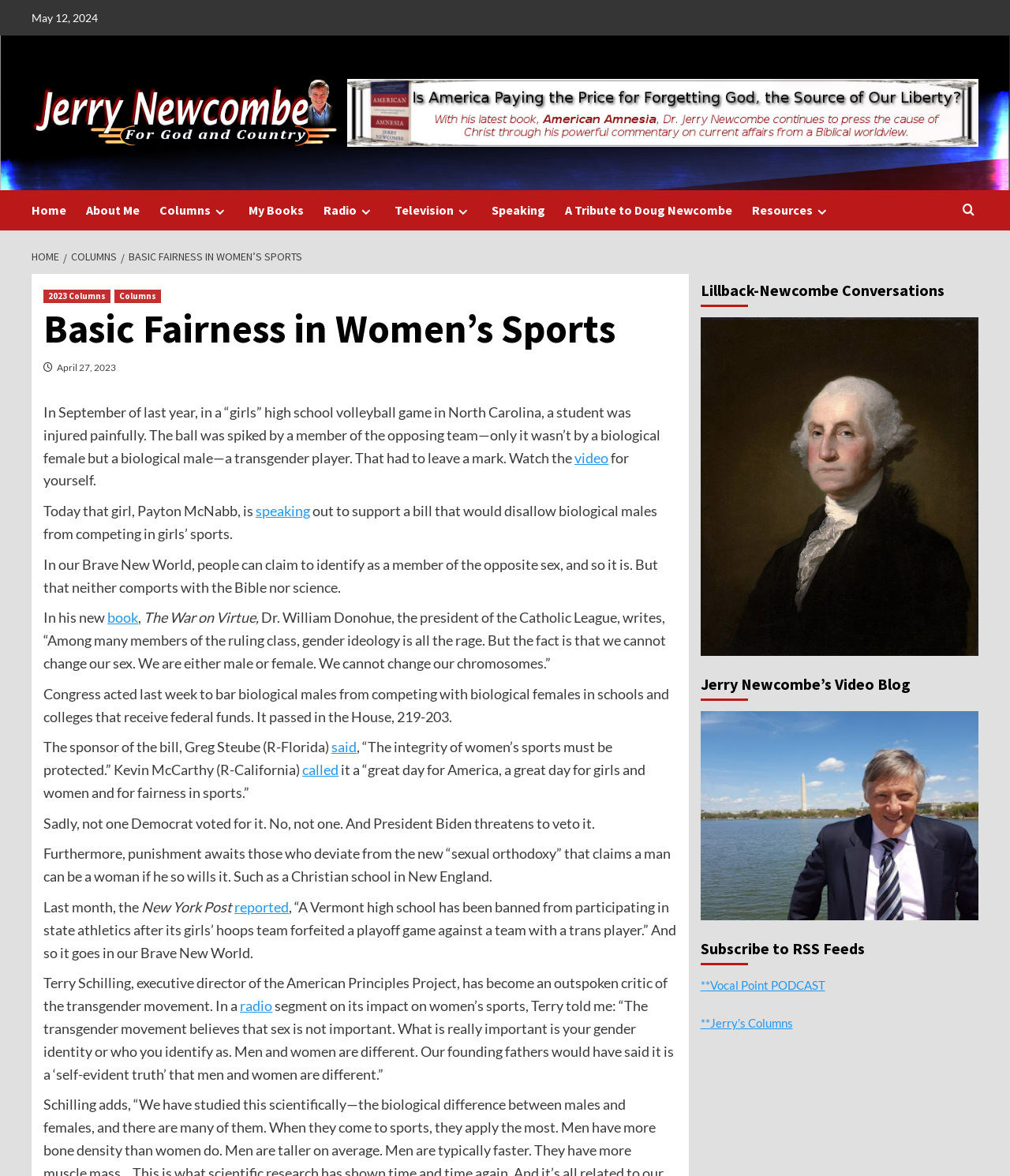Locate the bounding box coordinates for the element described below: "Basic Fairness in Women’s Sports". The coordinates must be four float values between 0 and 1, formatted as [left, top, right, bottom].

[0.12, 0.212, 0.303, 0.224]